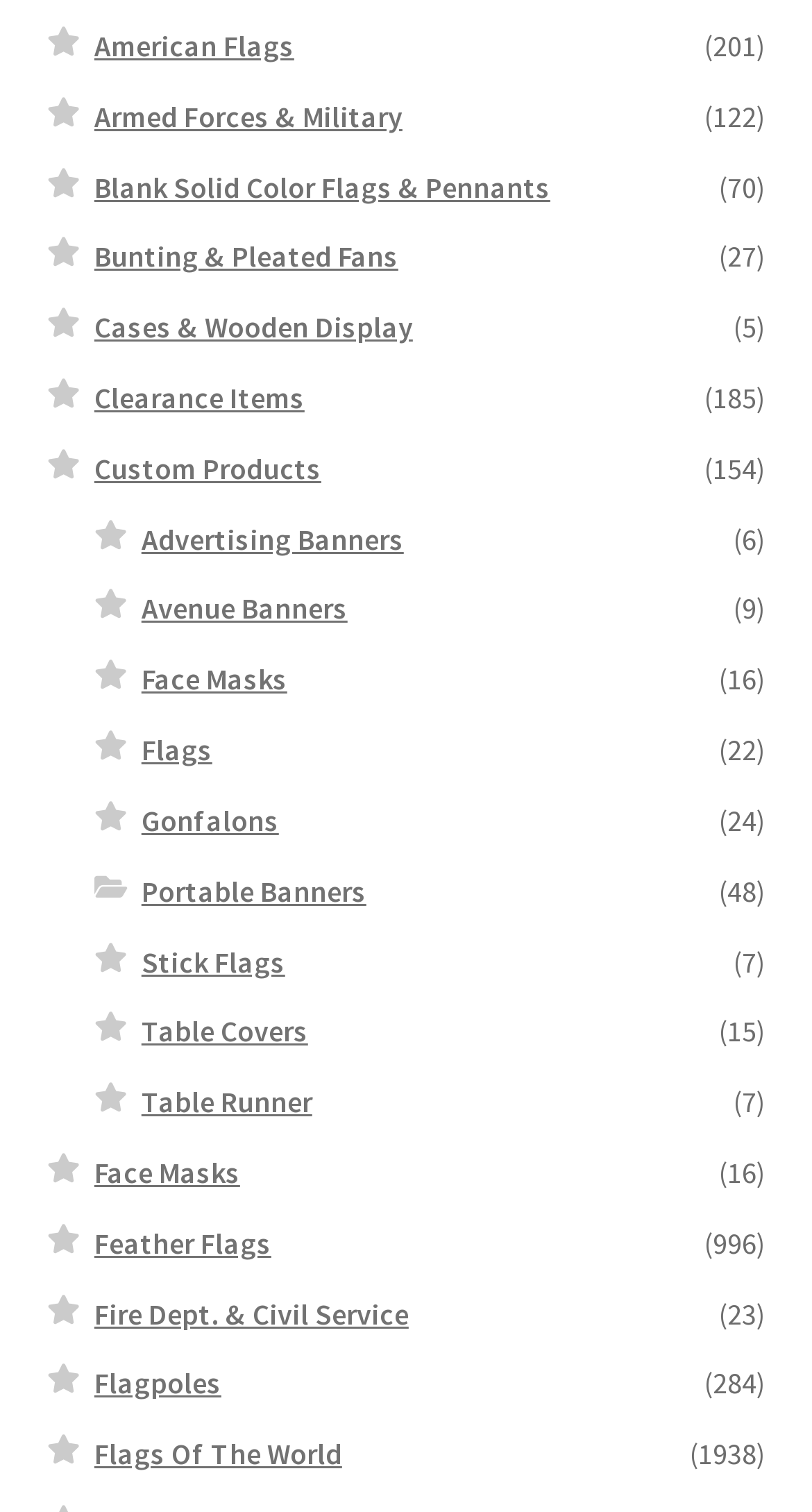Pinpoint the bounding box coordinates of the area that should be clicked to complete the following instruction: "Check out Feather Flags". The coordinates must be given as four float numbers between 0 and 1, i.e., [left, top, right, bottom].

[0.116, 0.81, 0.334, 0.834]